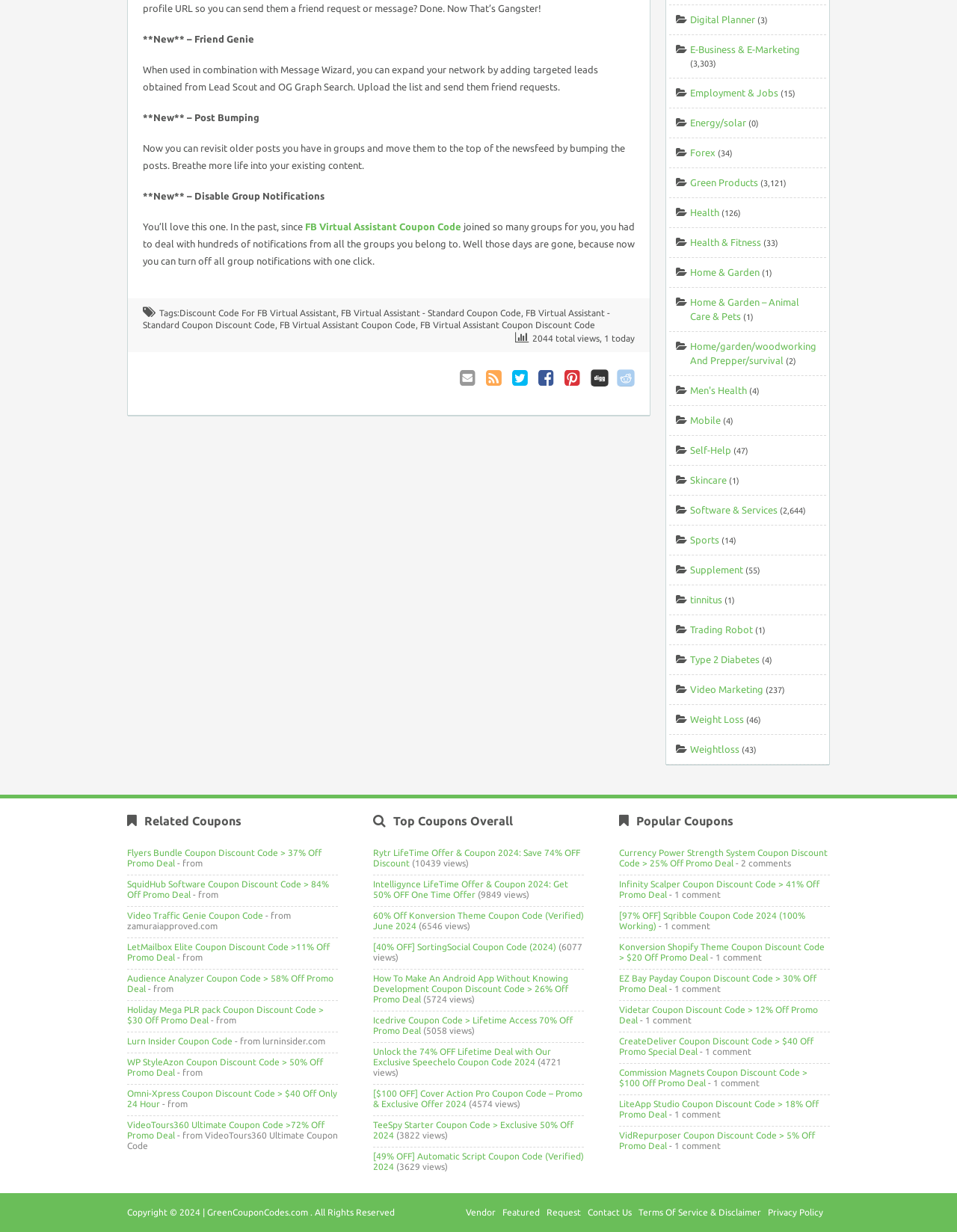Please identify the bounding box coordinates of the element that needs to be clicked to perform the following instruction: "Check '2044 total views, 1 today'".

[0.556, 0.271, 0.663, 0.279]